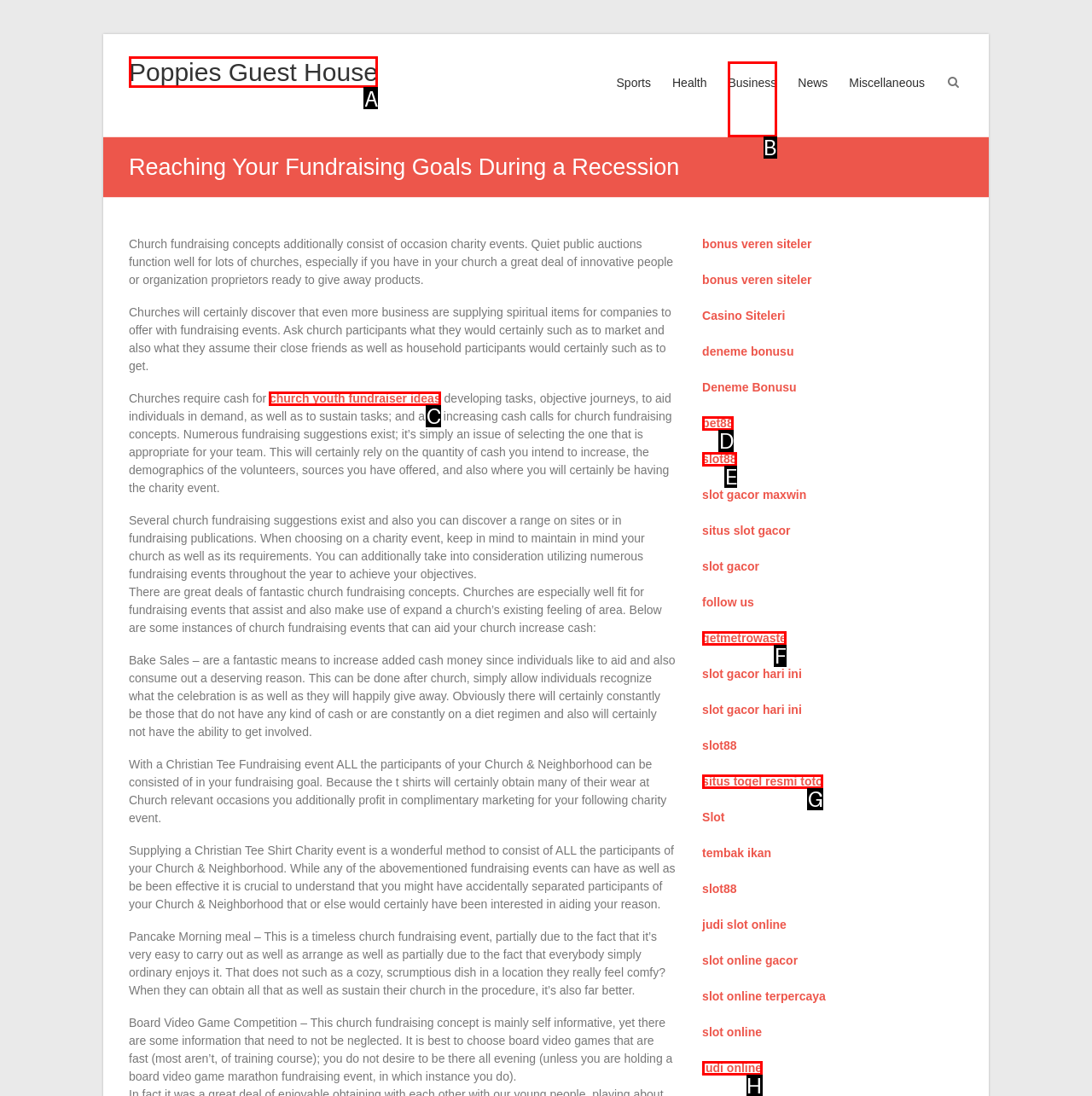Choose the UI element to click on to achieve this task: Click on 'Poppies Guest House'. Reply with the letter representing the selected element.

A